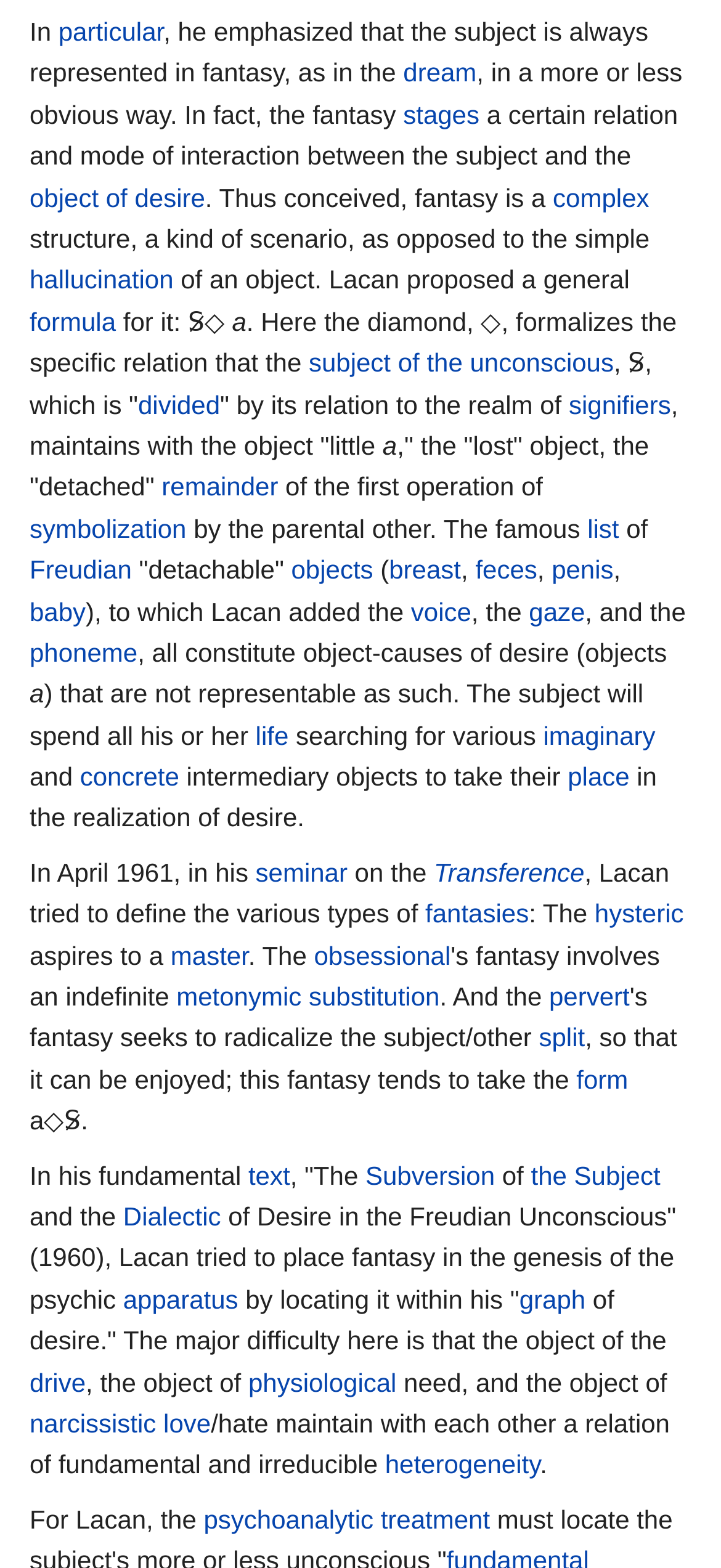Give a concise answer of one word or phrase to the question: 
What is the subject of the unconscious?

S̷